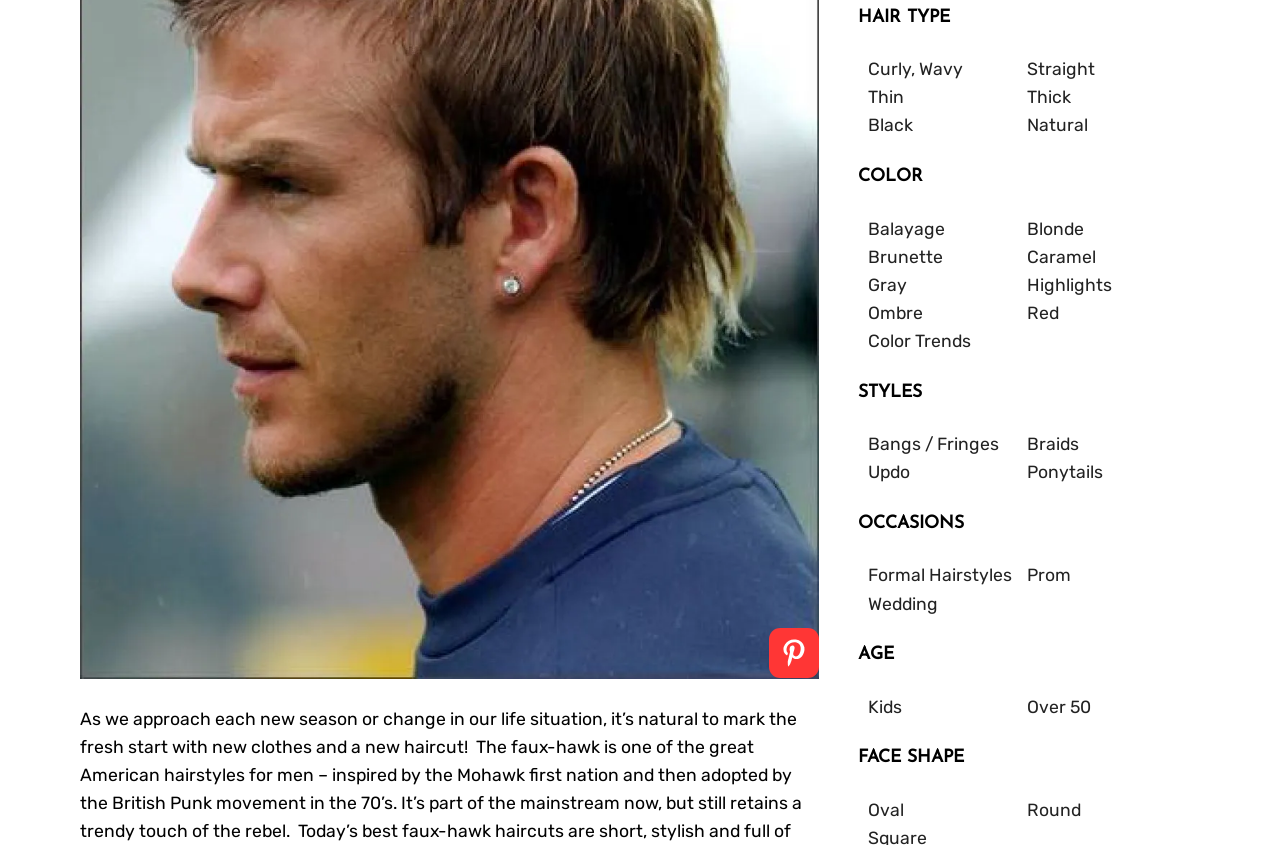Provide a one-word or short-phrase answer to the question:
How many age groups are there for hairstyles?

2